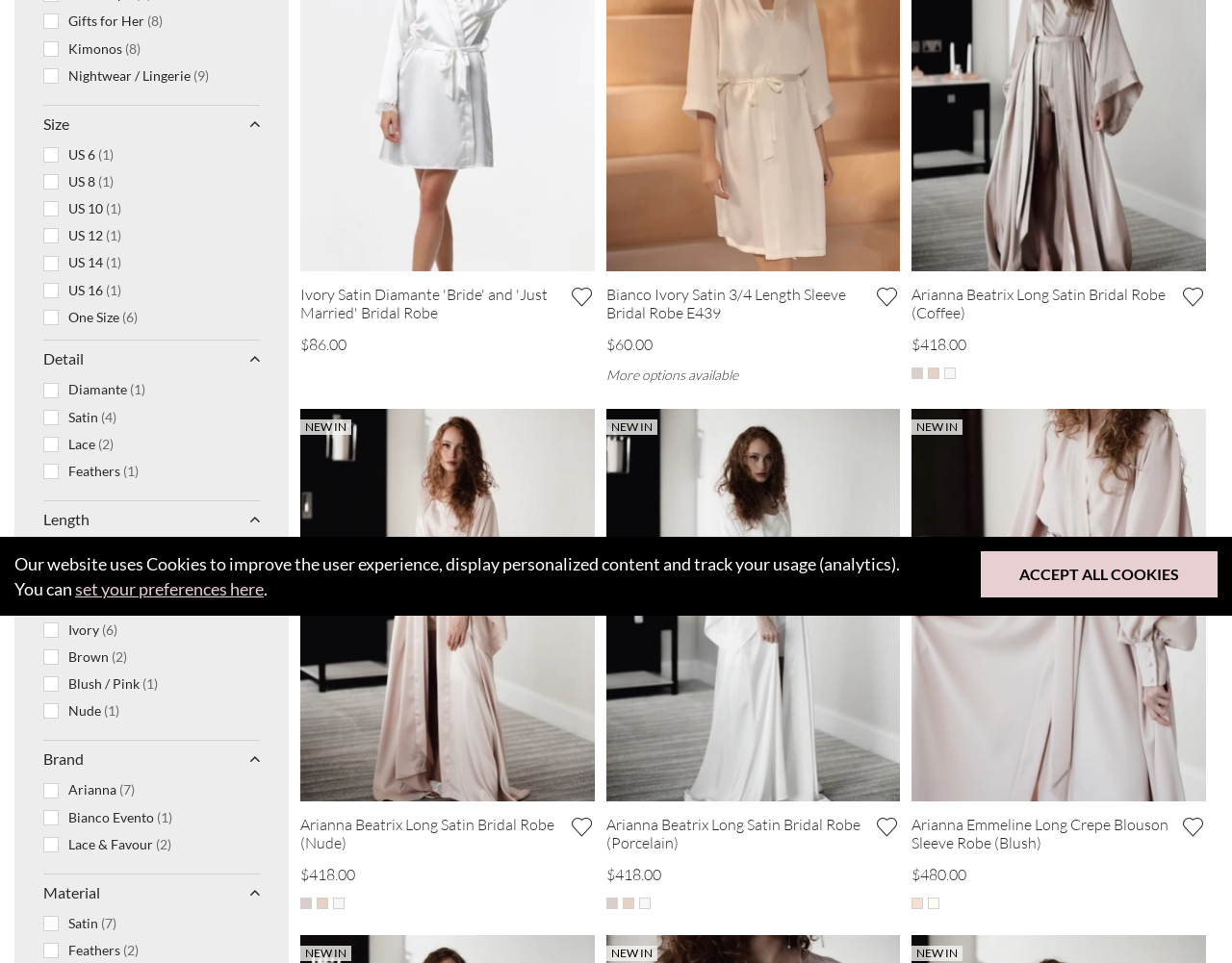From the webpage screenshot, predict the bounding box of the UI element that matches this description: "Wedding Boots".

[0.012, 0.05, 0.085, 0.066]